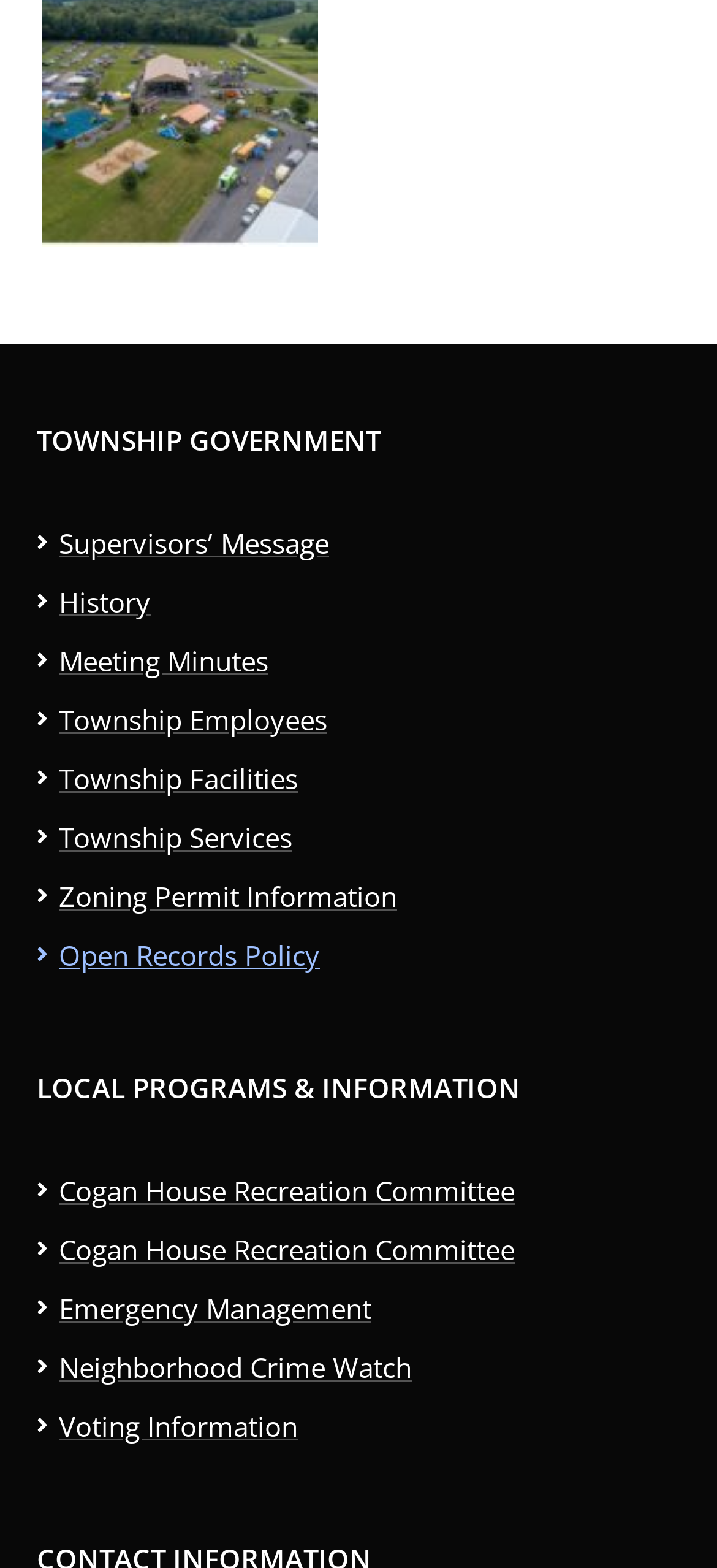What is the second section of the webpage? Based on the image, give a response in one word or a short phrase.

LOCAL PROGRAMS & INFORMATION